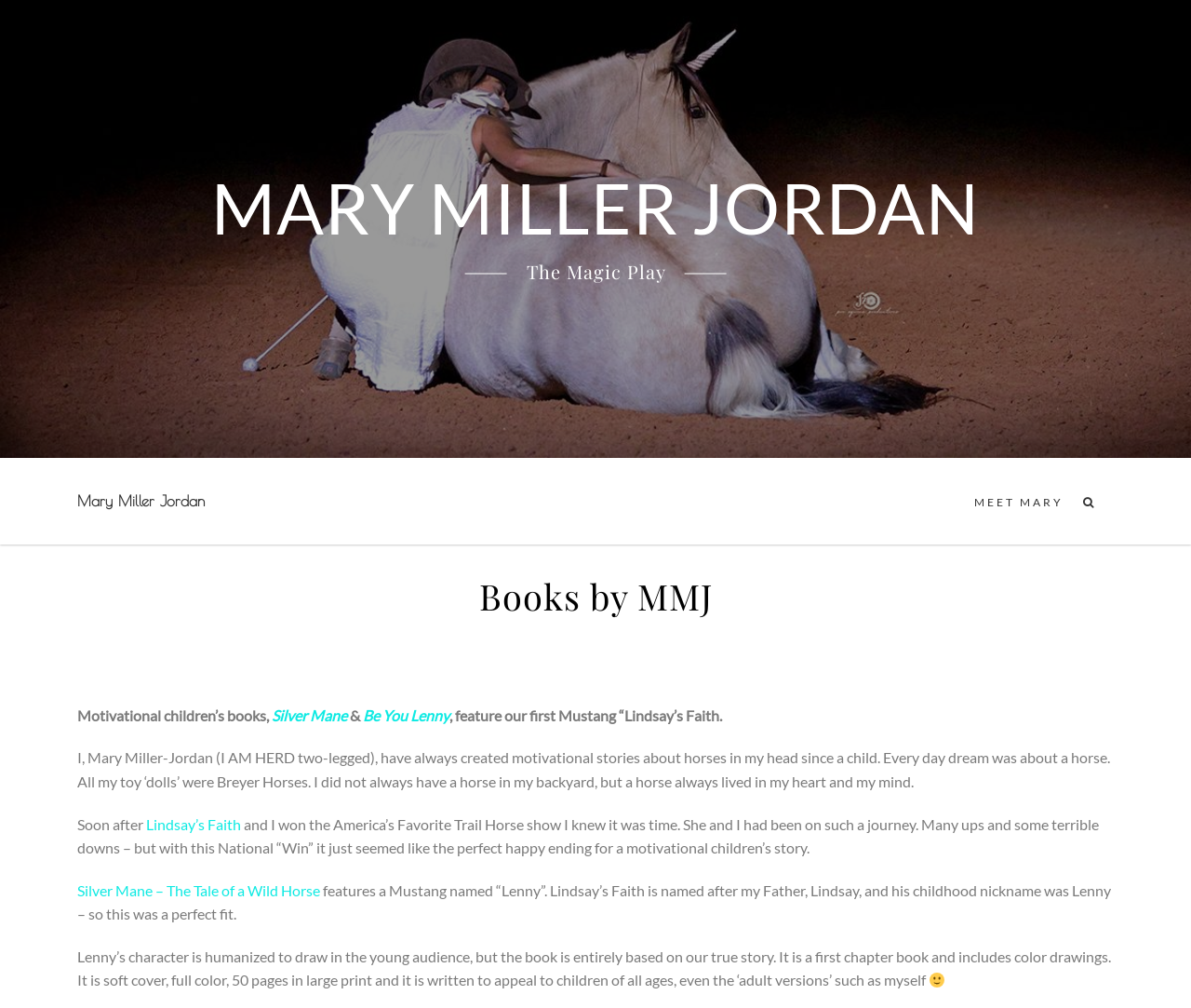What is the name of the author's father?
Answer the question using a single word or phrase, according to the image.

Lindsay